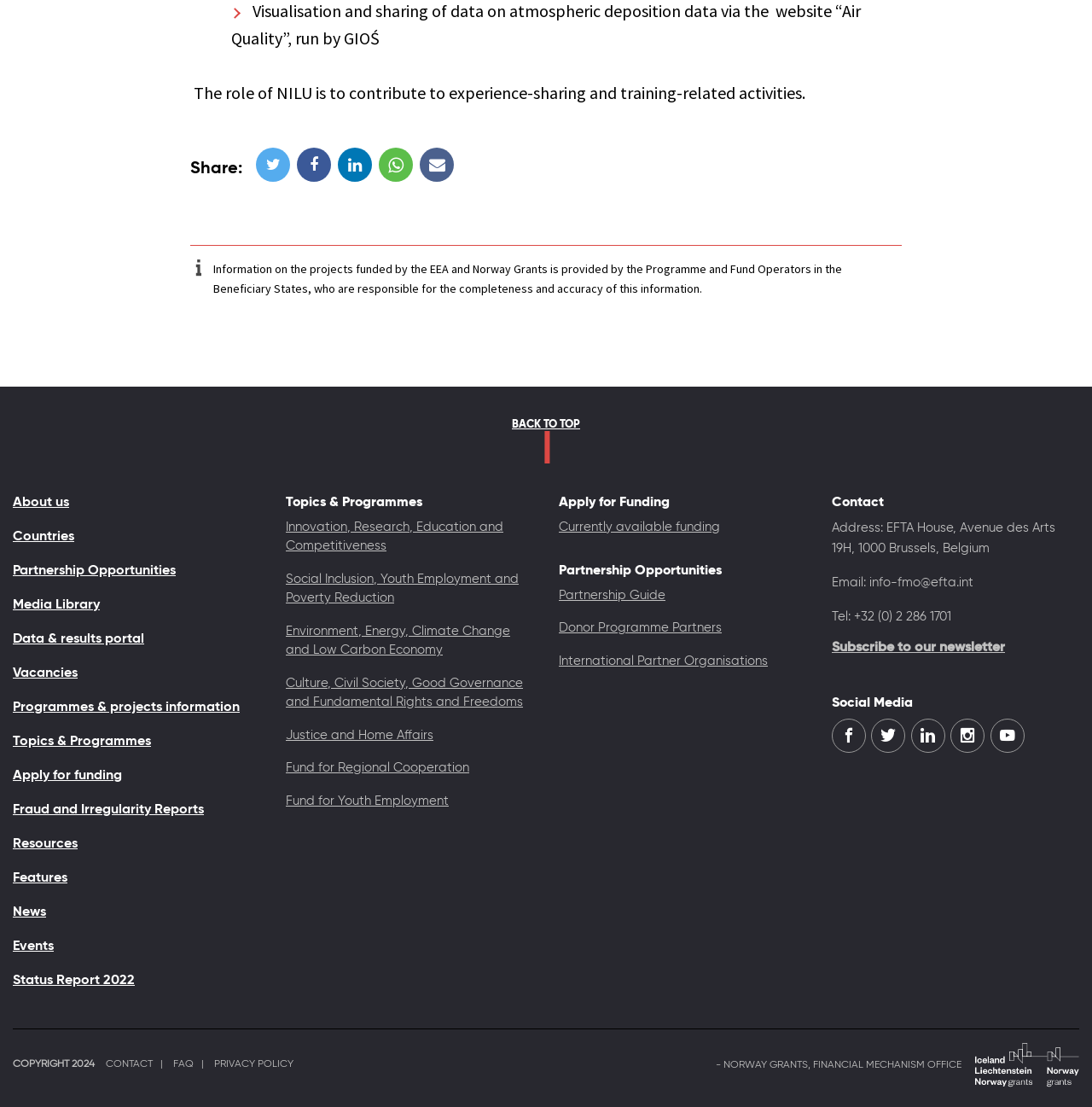Please identify the bounding box coordinates for the region that you need to click to follow this instruction: "View Innovation, Research, Education and Competitiveness".

[0.262, 0.47, 0.461, 0.499]